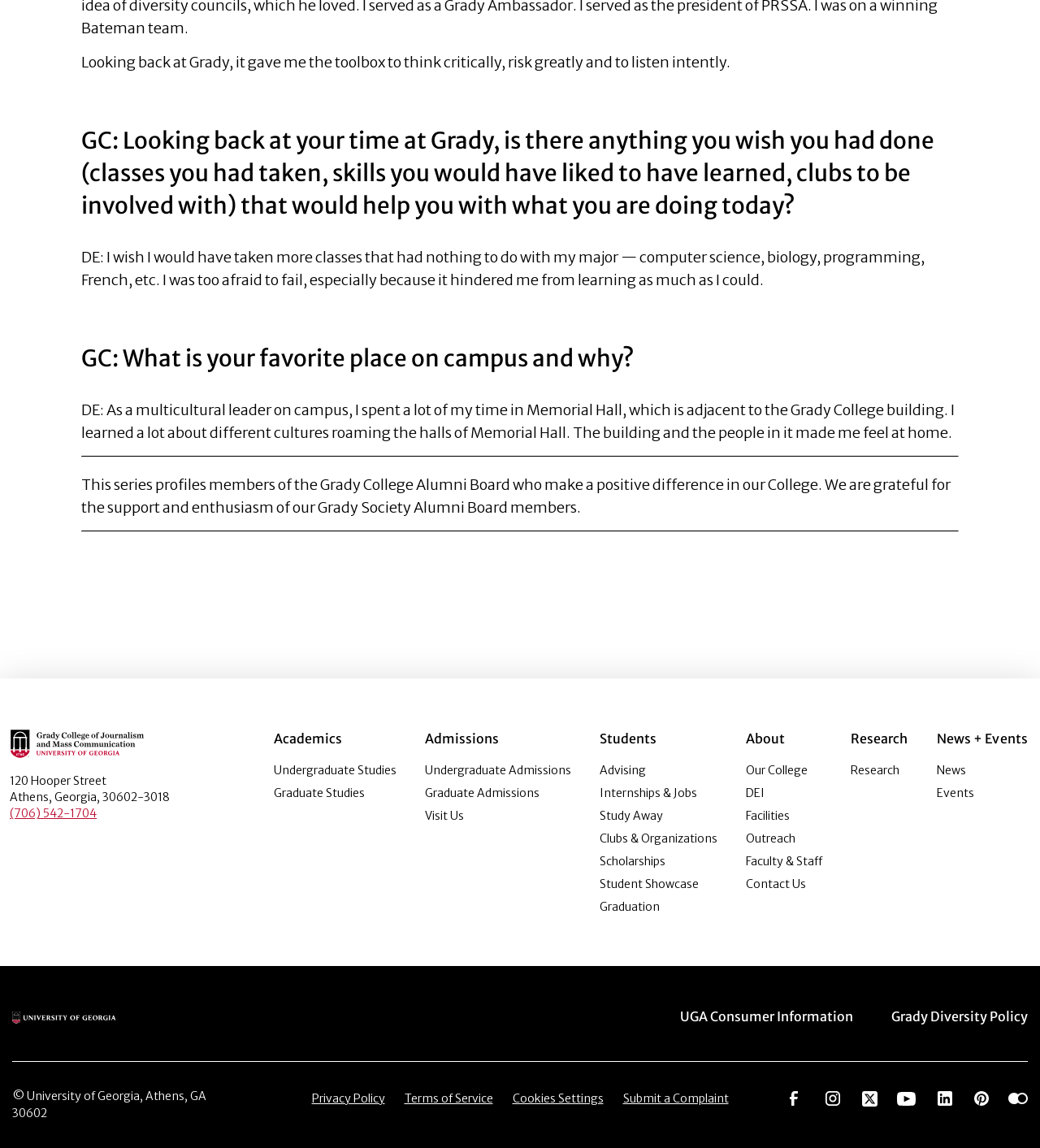Determine the bounding box coordinates for the area that should be clicked to carry out the following instruction: "Click the 'Undergraduate Studies' link".

[0.263, 0.664, 0.381, 0.678]